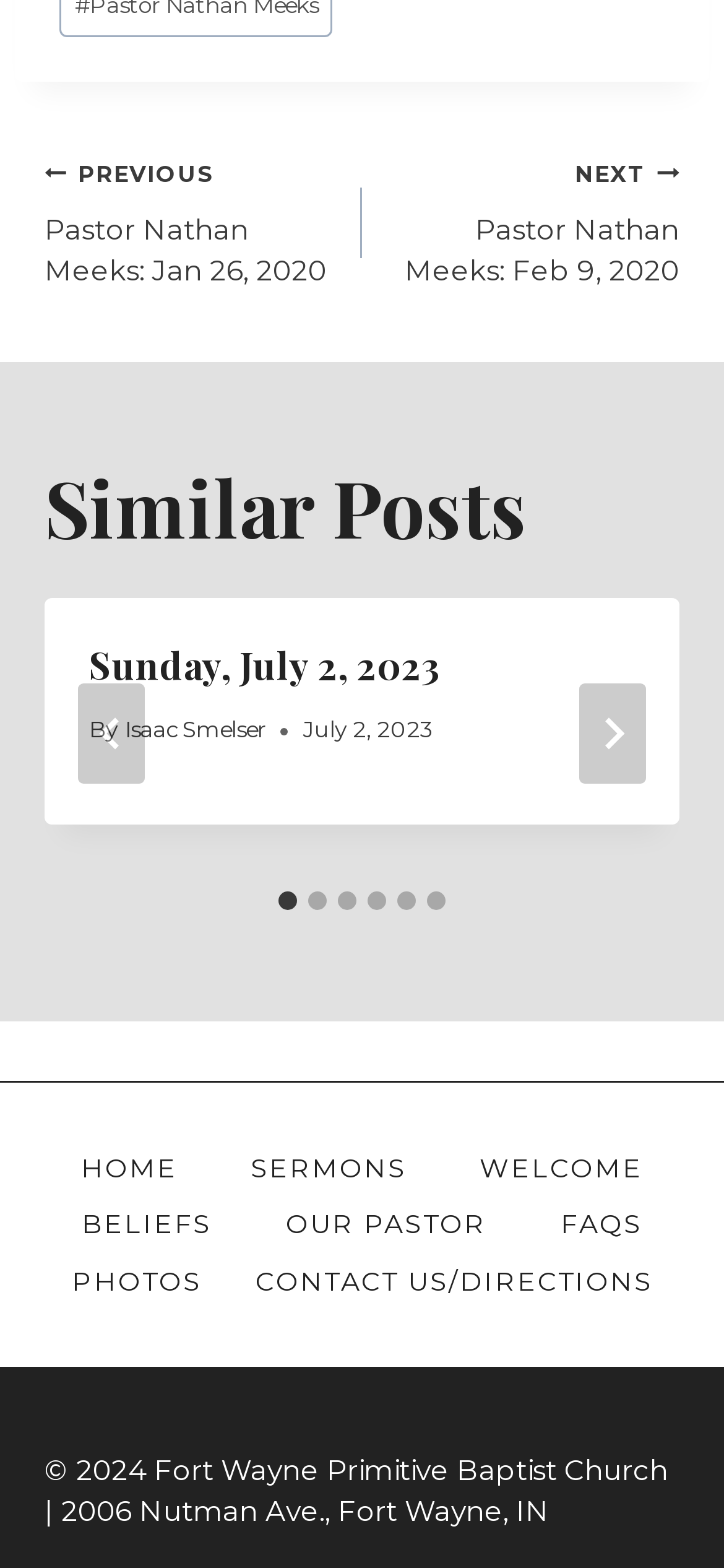Please provide a brief answer to the question using only one word or phrase: 
What is the date of the latest sermon?

July 2, 2023